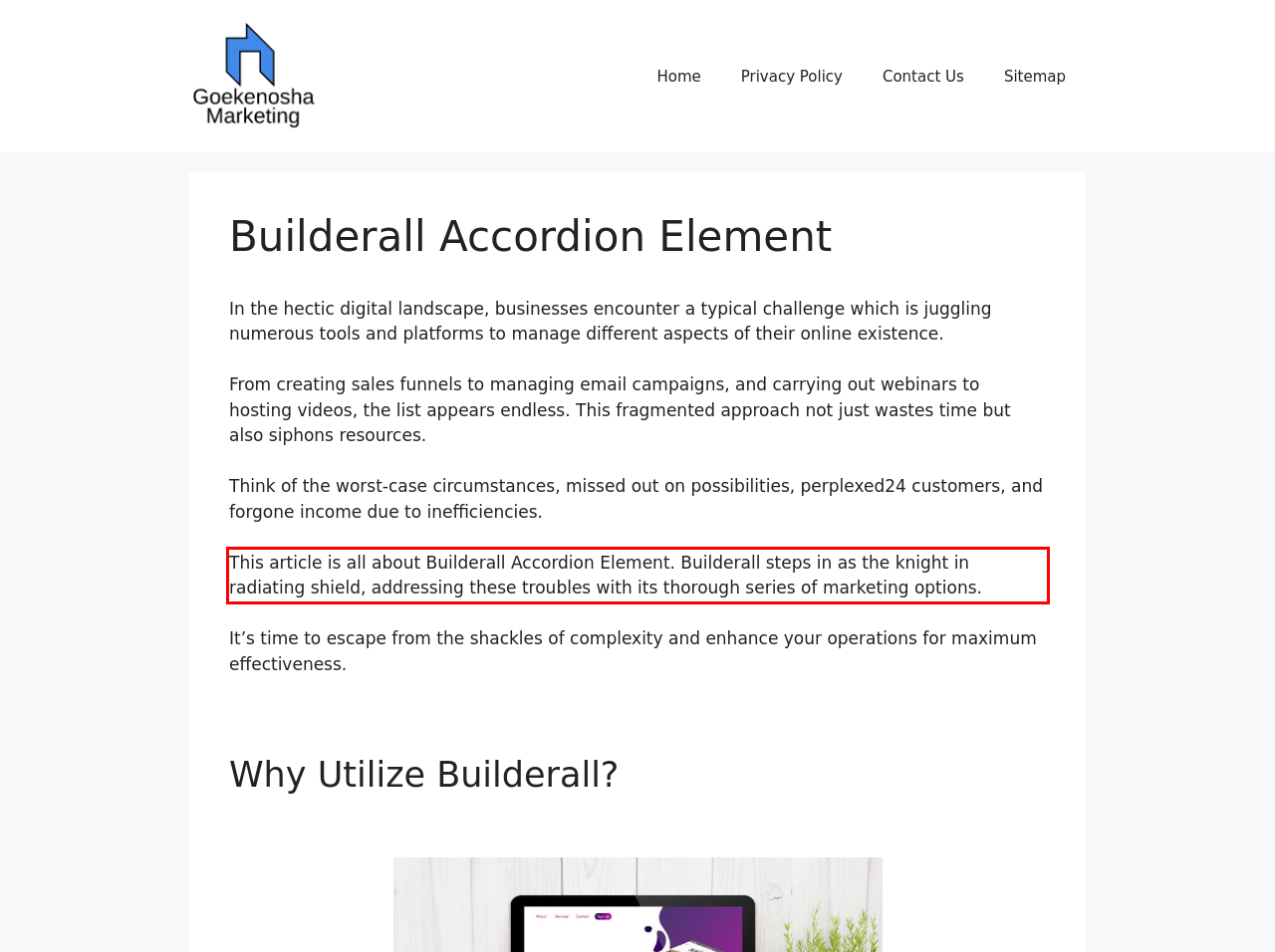Please perform OCR on the text within the red rectangle in the webpage screenshot and return the text content.

This article is all about Builderall Accordion Element. Builderall steps in as the knight in radiating shield, addressing these troubles with its thorough series of marketing options.